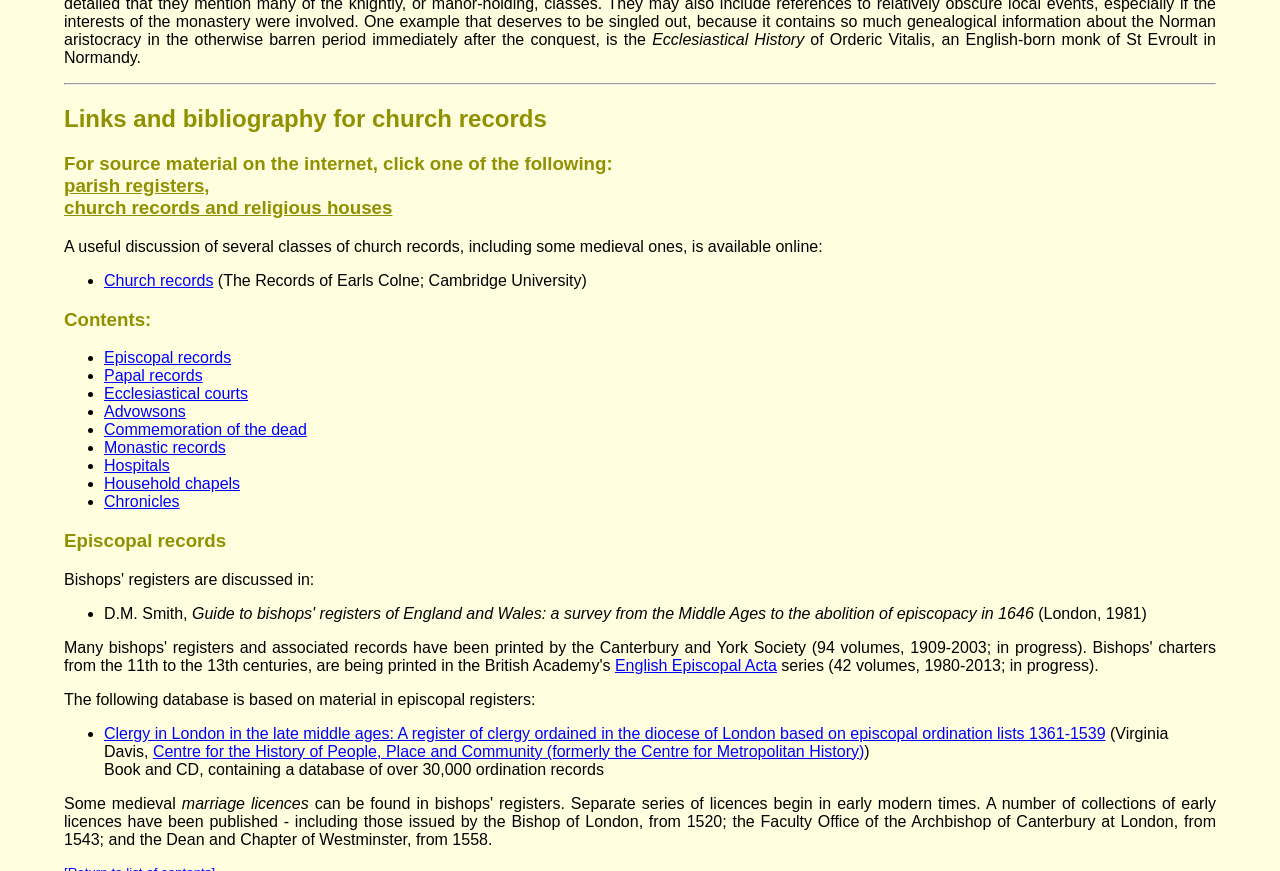Using the given element description, provide the bounding box coordinates (top-left x, top-left y, bottom-right x, bottom-right y) for the corresponding UI element in the screenshot: Papal records

[0.081, 0.422, 0.158, 0.441]